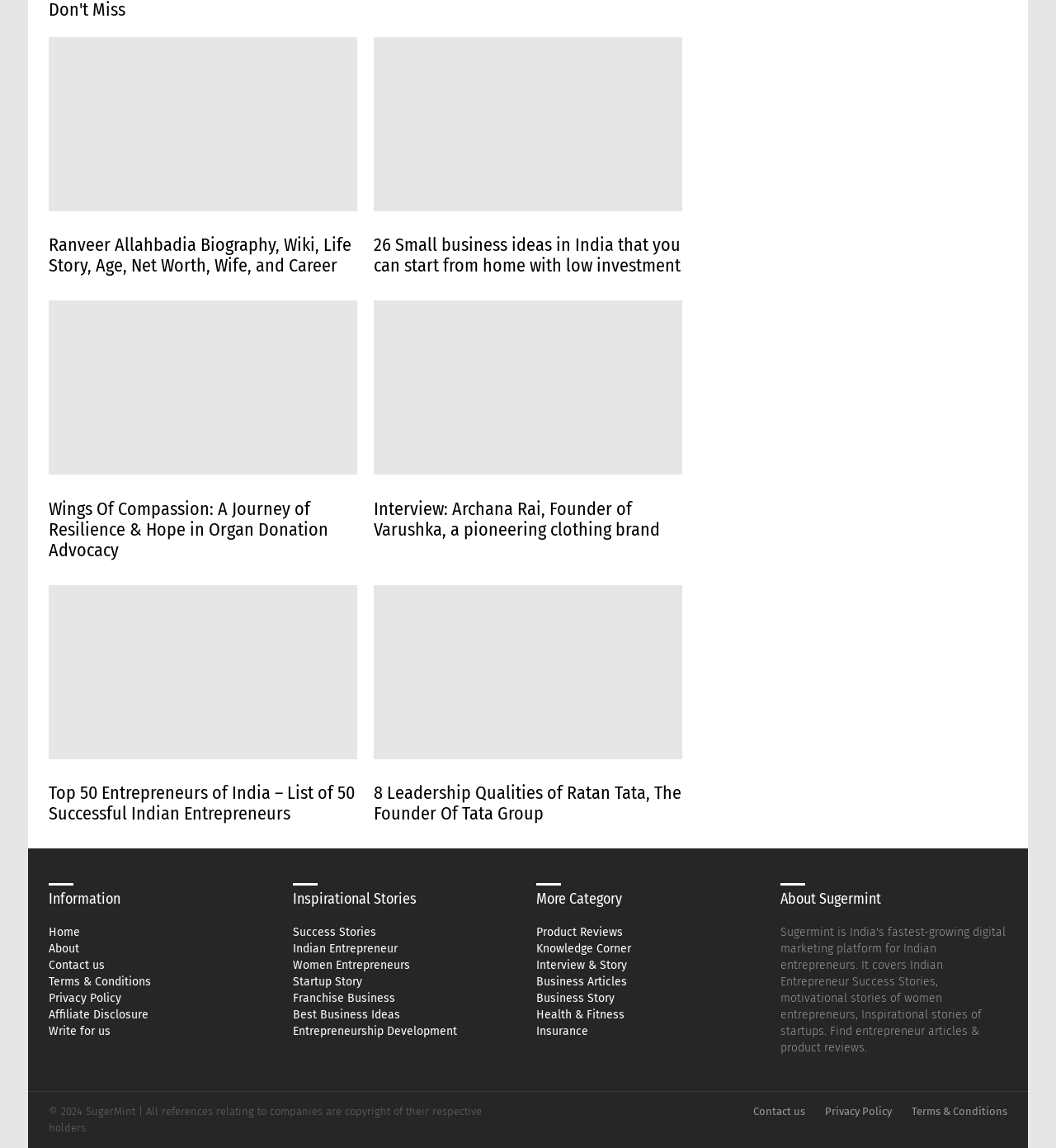What is the copyright year mentioned at the bottom of the webpage? Based on the screenshot, please respond with a single word or phrase.

2024